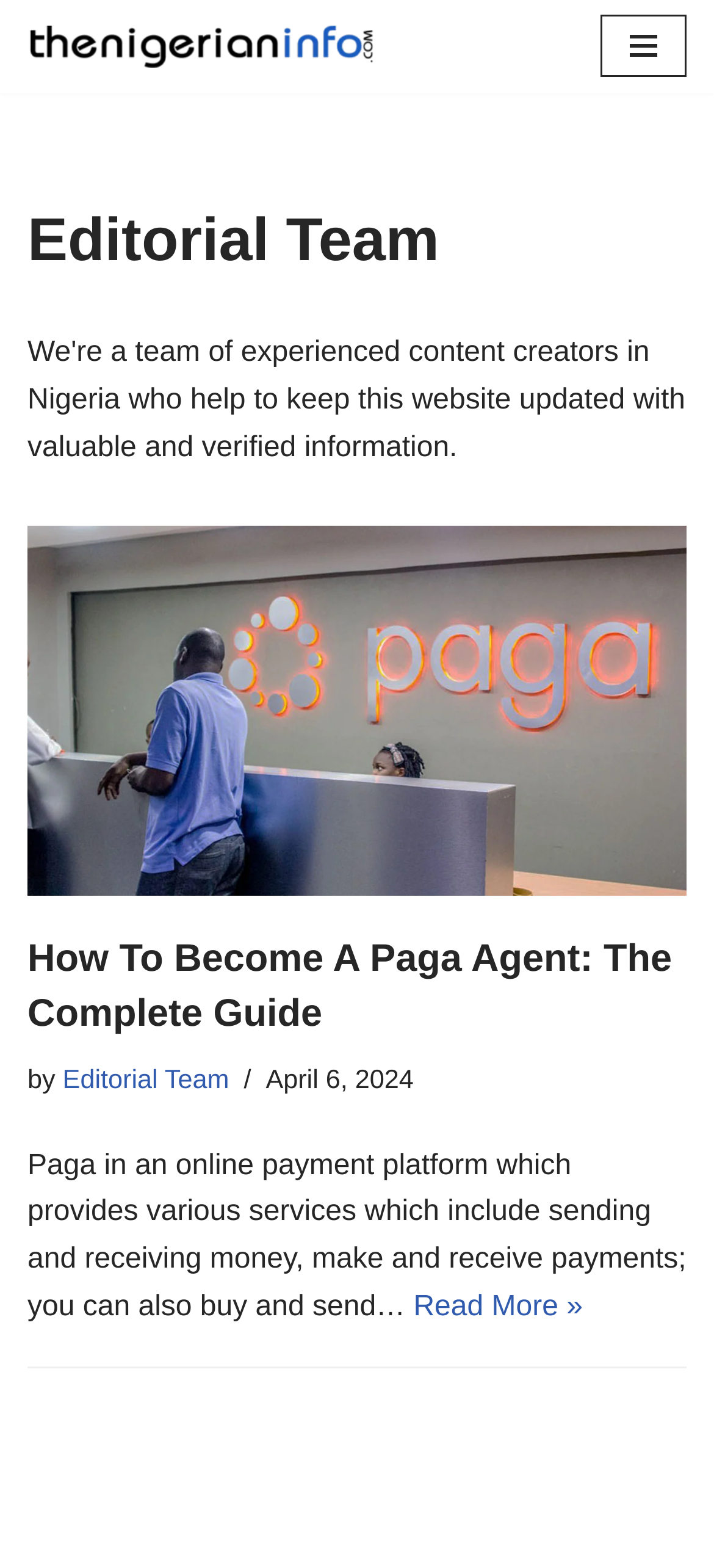What is the name of the website?
Using the image as a reference, give a one-word or short phrase answer.

TheNigerianInfo